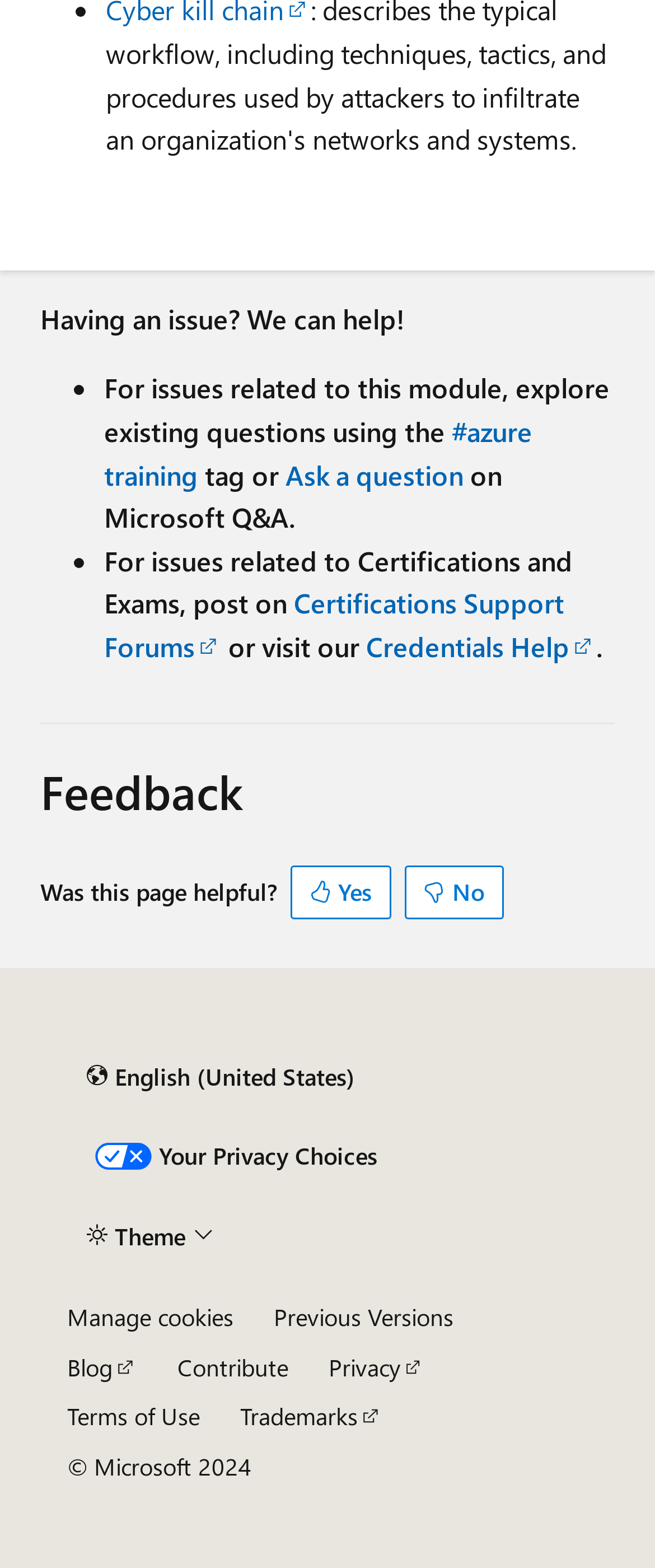What is the purpose of this webpage?
Use the information from the image to give a detailed answer to the question.

Based on the content of the webpage, it appears to be a support page that provides links to resources for issues related to a specific module, certifications, and exams. It also has a feedback section to gather user input.